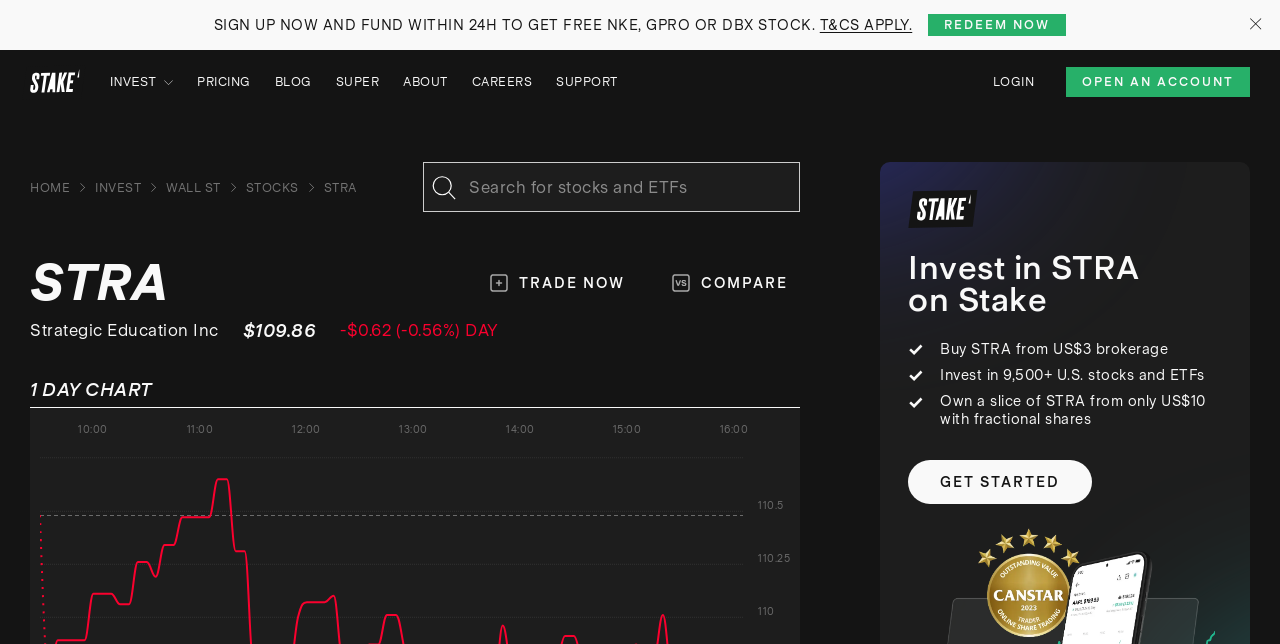Determine the bounding box for the HTML element described here: "Wall St". The coordinates should be given as [left, top, right, bottom] with each number being a float between 0 and 1.

[0.13, 0.281, 0.172, 0.303]